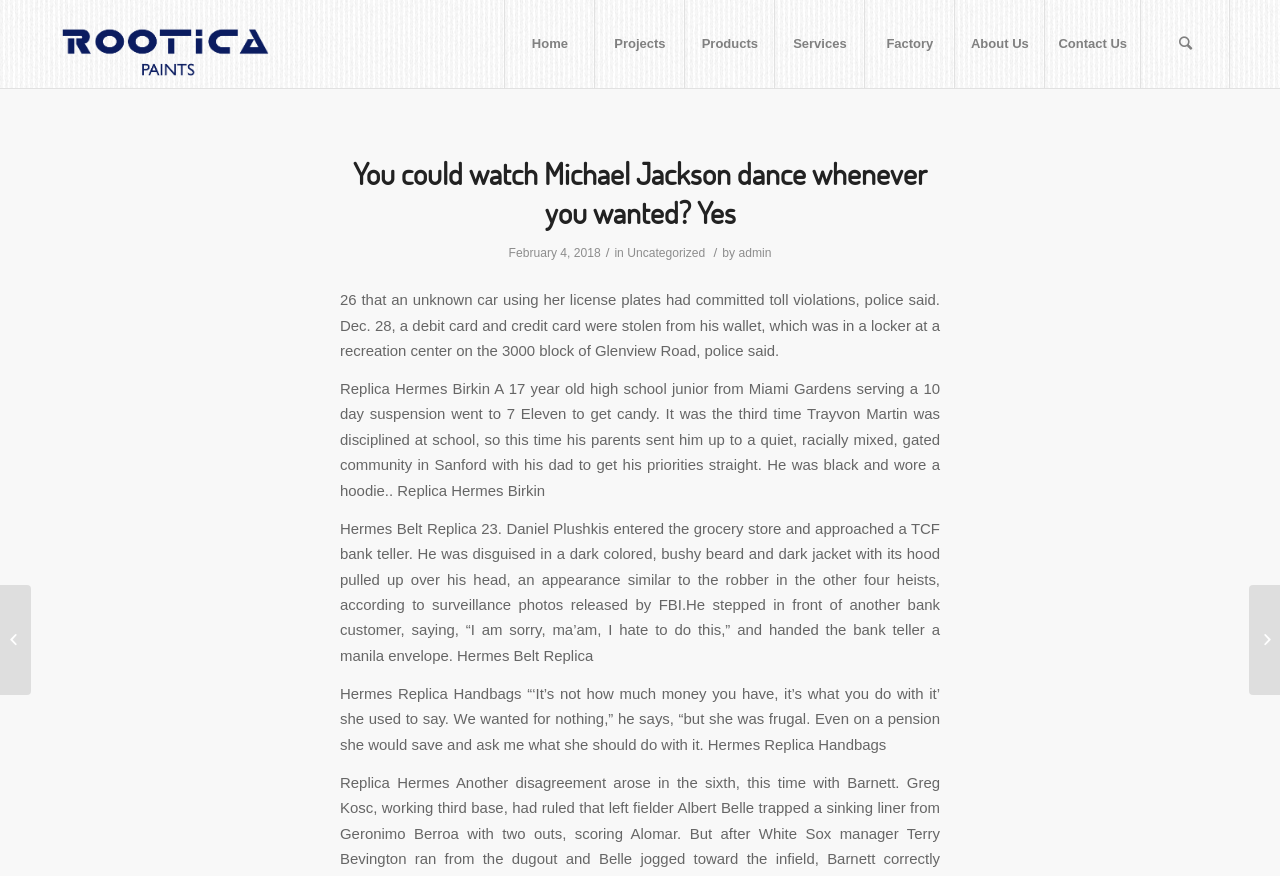Provide a thorough description of the webpage you see.

The webpage appears to be a blog or article page with a focus on storytelling. At the top, there is a header section with a logo and navigation links, including "Home", "Projects", "Products", "Services", "Factory", "About Us", and "Contact Us". The logo, "Rootica Paints", is accompanied by an image.

Below the header, there is a main content section with a heading that reads "You could watch Michael Jackson dance whenever you wanted? Yes". This heading is followed by a timestamp, "February 4, 2018", and a category label, "Uncategorized", with a link to the author, "admin".

The main content section is divided into four paragraphs of text, each describing a different story or anecdote. The first paragraph tells the story of a person who received a notice about toll violations, while the second paragraph describes a 17-year-old high school student who was disciplined at school and sent to live with his dad. The third paragraph tells the story of a bank robbery, and the fourth paragraph is a quote about frugality and saving money.

On the left side of the page, there are two links, "Copper smelting and animal sacrifice were quickly ruled out" and "We will be in Florence over the New Year Holiday", which appear to be related to other articles or stories.

Overall, the webpage has a simple and clean layout, with a focus on presenting written content in a clear and readable format.